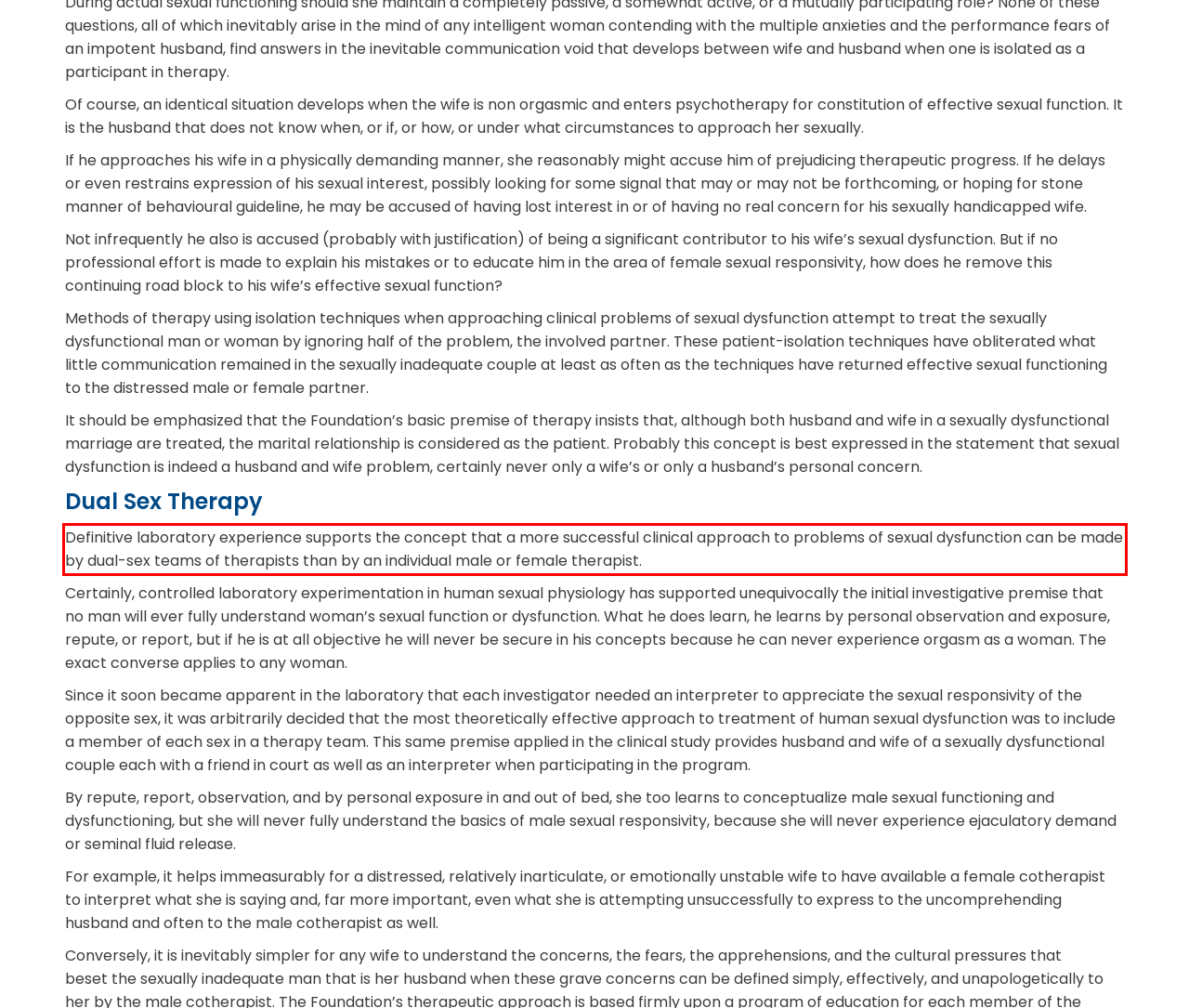You are provided with a webpage screenshot that includes a red rectangle bounding box. Extract the text content from within the bounding box using OCR.

Definitive laboratory experience supports the concept that a more successful clinical approach to problems of sexual dysfunction can be made by dual-sex teams of therapists than by an individual male or female therapist.